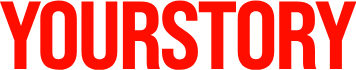Provide an in-depth description of the image.

The image features the prominent logo of "YourStory," presented in bold red letters. This branding reflects the platform's focus on storytelling, entrepreneurship, and innovations within the business sector. The use of vibrant color and distinctive typography signifies the platform’s dynamic presence in online media, aimed at engaging readers with inspiring narratives and insights into various industries. "YourStory" serves as a leading source for news and stories related to startups, technology, and entrepreneurial journeys, making it a pivotal player in the digital storytelling landscape.